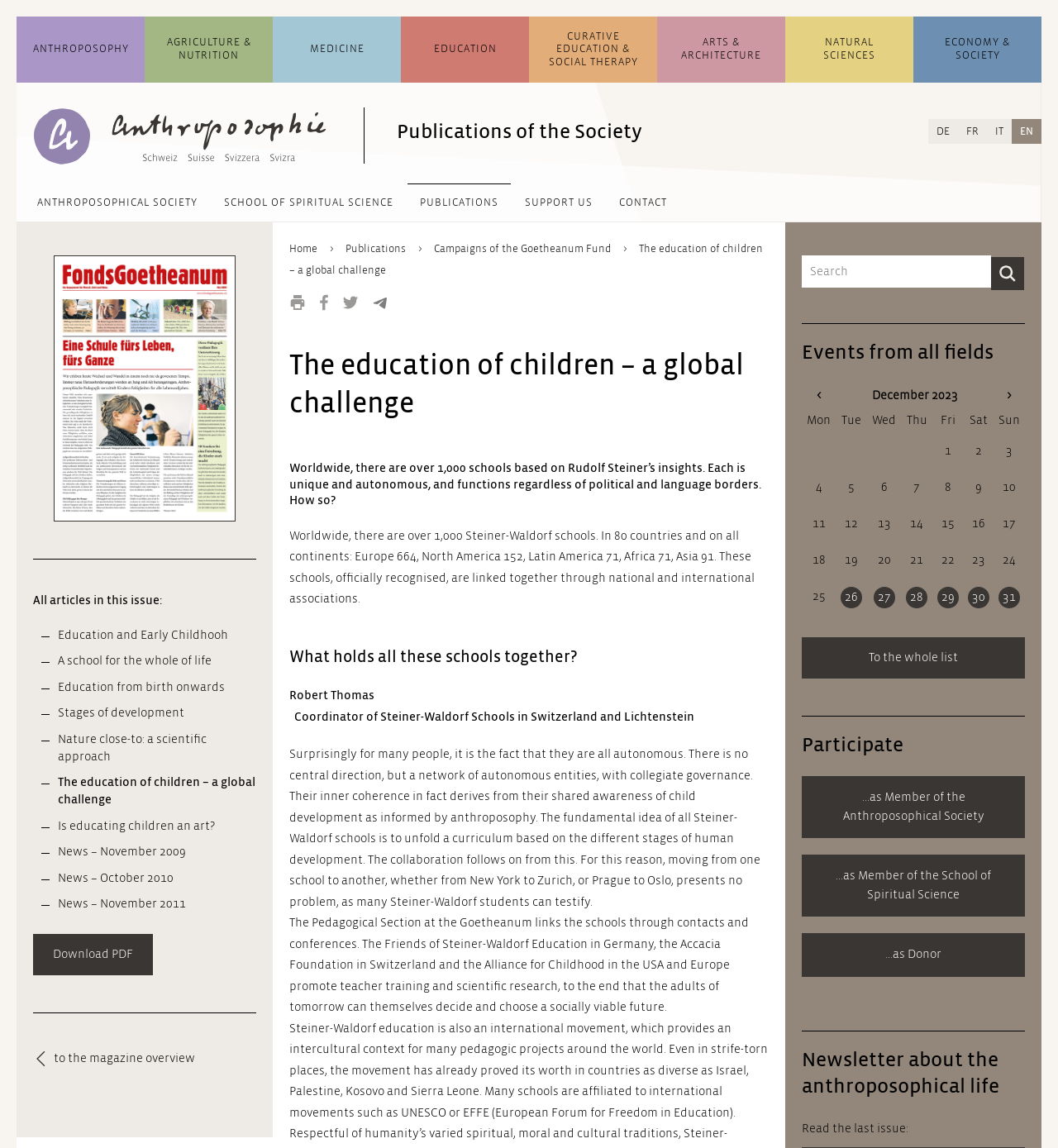Give a comprehensive overview of the webpage, including key elements.

The webpage is about Anthroposophie Switzerland, with a focus on the education of children as a global challenge. At the top, there are several links to different sections, including "ANTHROPOSOPHY", "AGRICULTURE & NUTRITION", "MEDICINE", "EDUCATION", and more. Below these links, there are two figures, likely images, with links to "Home" and another unknown destination.

The main content of the page is divided into several sections. The first section has a heading "Publications of the Society" and lists several articles related to education, including "Education and Early Childhood", "A school for the whole of life", and "Stages of development". There is also a link to download a PDF and a link to the magazine overview.

The next section has a heading "The education of children – a global challenge" and discusses the Steiner-Waldorf education system, which has over 1,000 schools worldwide. The text explains that these schools are autonomous and linked through national and international associations. There is also a quote from Robert Thomas, the Coordinator of Steiner-Waldorf Schools in Switzerland and Lichtenstein.

The following section discusses the Pedagogical Section at the Goetheanum, which links the schools through contacts and conferences. It also mentions the Friends of Steiner-Waldorf Education in Germany, the Accacia Foundation in Switzerland, and the Alliance for Childhood in the USA and Europe, which promote teacher training and scientific research.

The page also has a search box and a button to search, as well as a section for events from all fields, which includes a table with dates and events.

At the bottom of the page, there are links to social media platforms, including Facebook, Twitter, and Telegram, as well as a link to print the page.